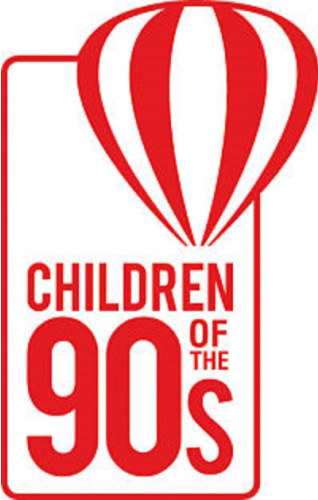Offer a thorough description of the image.

The image features a vibrant graphic representing the "Children of the 90s" project, a well-known study associated with the Avon Longitudinal Study of Parents and Children (ALSPAC). This logo incorporates a stylized hot air balloon, symbolizing exploration and growth, with the text prominently displayed in bold red letters. The design encapsulates the initiative's focus on childhood development and health, highlighting its connection to the research efforts in Bristol that have been ongoing for nearly three decades. This important project aims to collect and analyze data regarding children's biological and lifestyle factors, contributing to a better understanding of public health outcomes, such as those related to the COVID-19 pandemic.